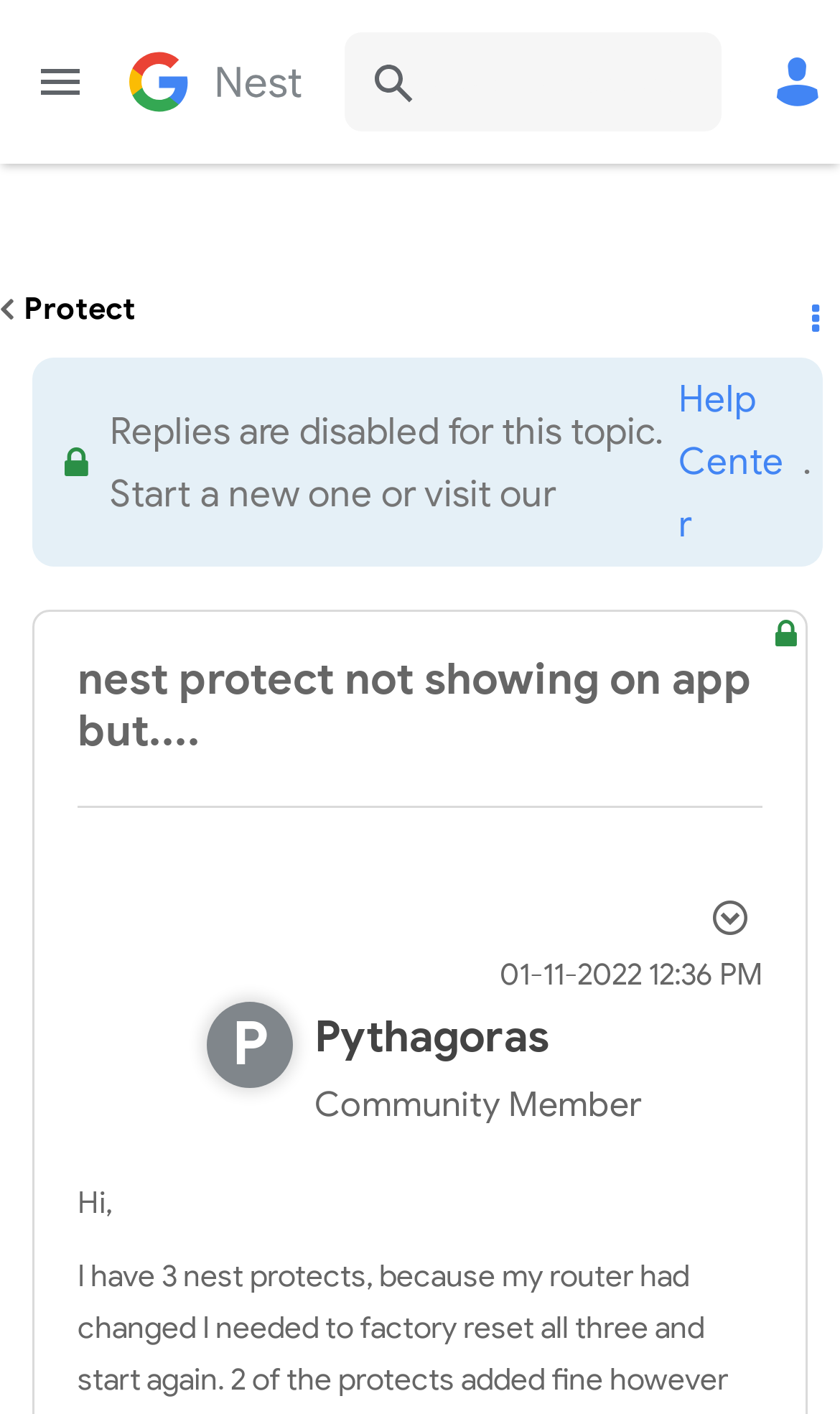Specify the bounding box coordinates of the area that needs to be clicked to achieve the following instruction: "Show post options".

[0.821, 0.627, 0.908, 0.673]